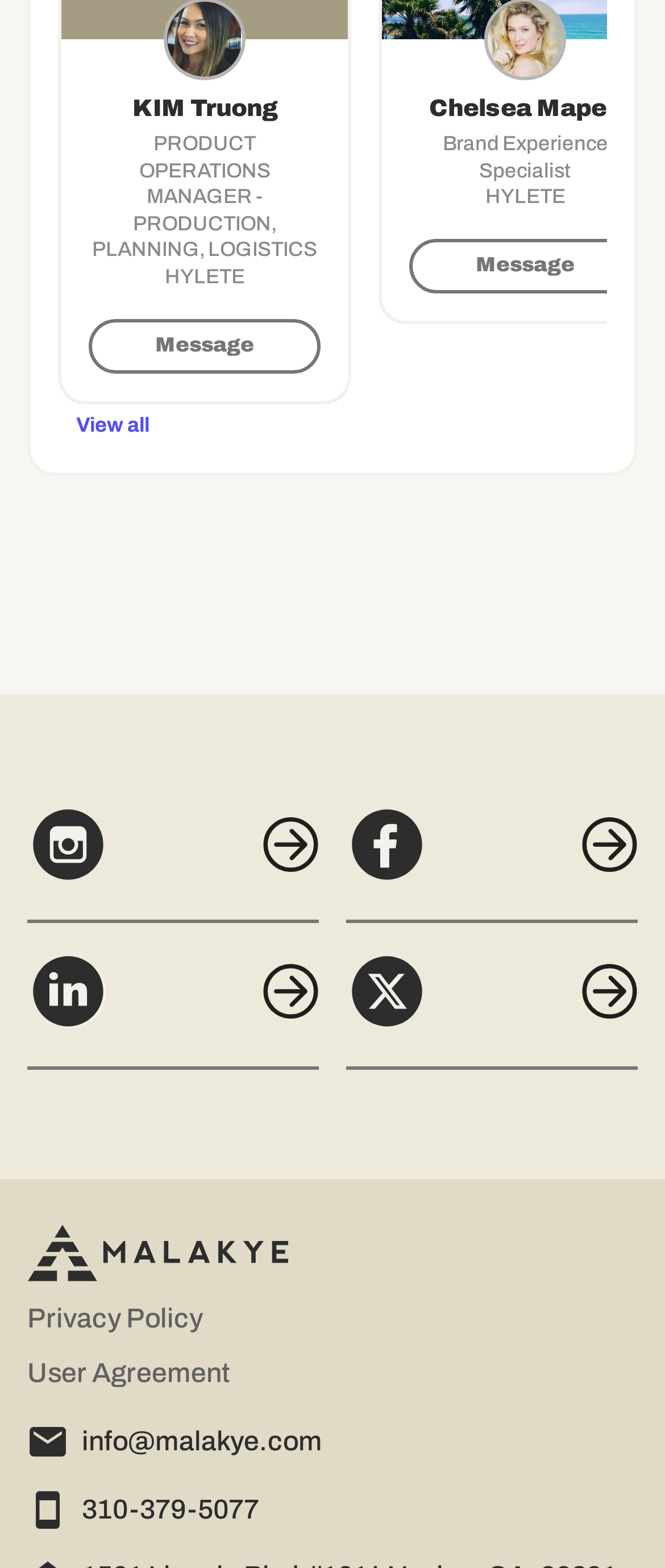What is the contact email address?
Please give a detailed and thorough answer to the question, covering all relevant points.

I found the contact email address by looking at the link element with the description 'info@malakye.com'. This element has coordinates [0.123, 0.906, 0.485, 0.932], which indicates it is located at the bottom of the webpage.